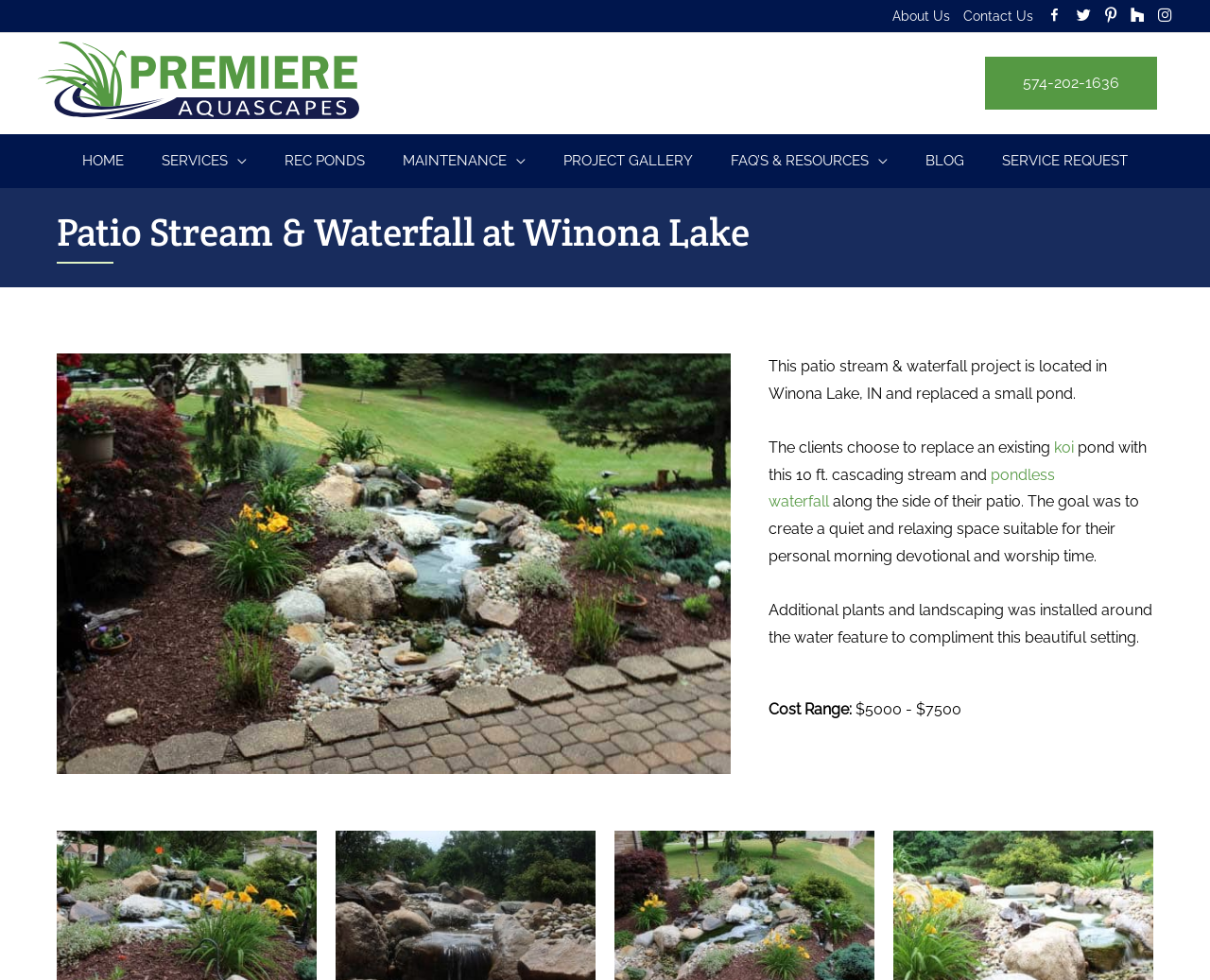What is the phone number on the webpage?
Answer the question using a single word or phrase, according to the image.

574-202-1636